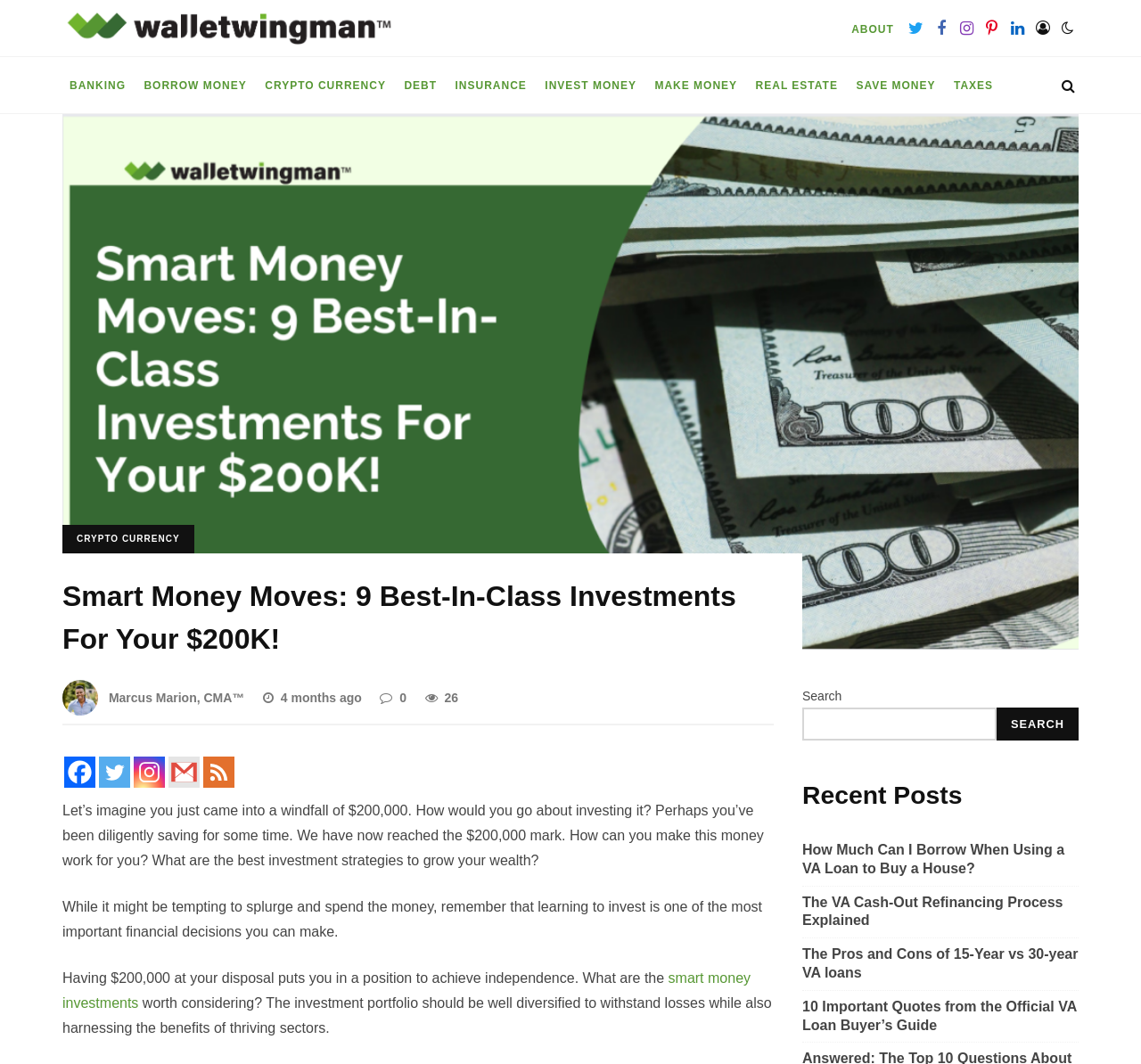Specify the bounding box coordinates of the area that needs to be clicked to achieve the following instruction: "View Getting Started with Typepad tutorial".

None